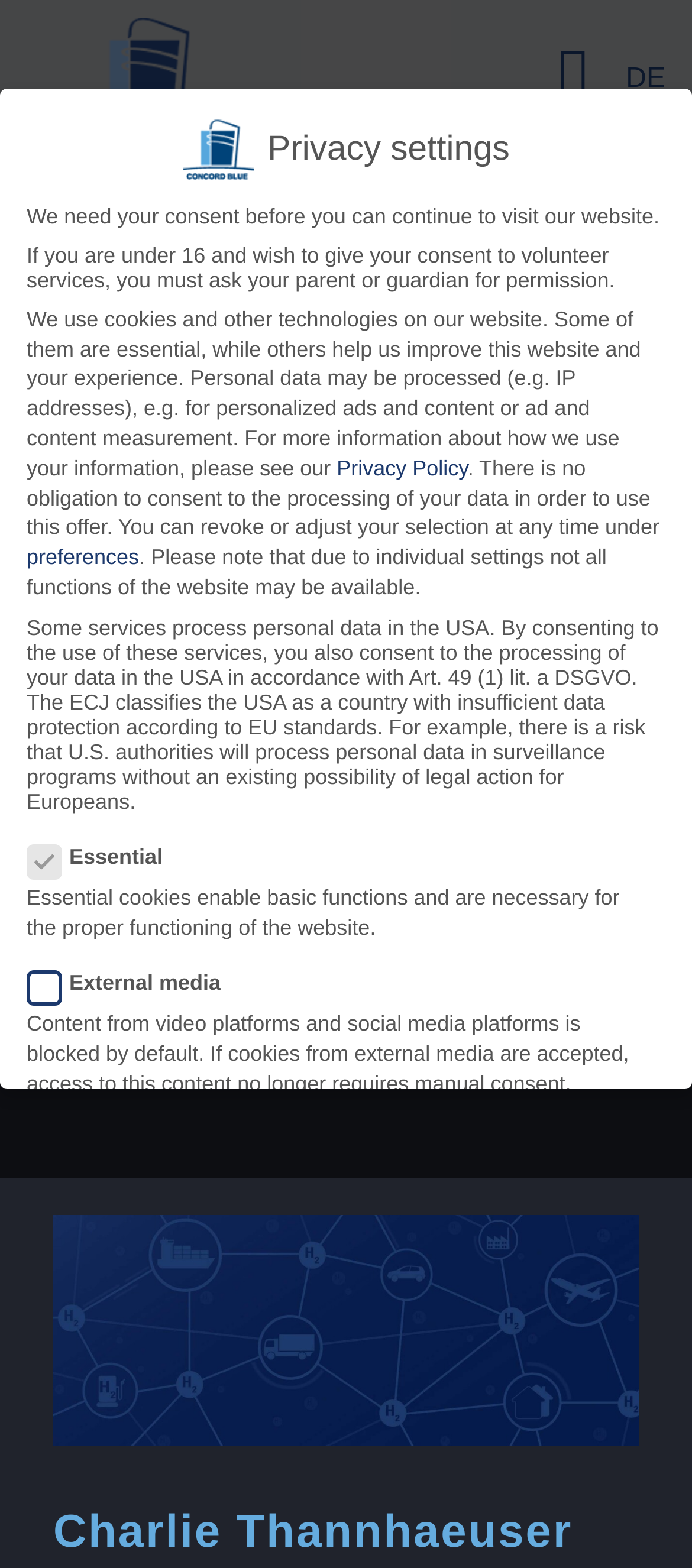Locate the bounding box coordinates of the area that needs to be clicked to fulfill the following instruction: "Visit the Republic of Chile blog entry". The coordinates should be in the format of four float numbers between 0 and 1, namely [left, top, right, bottom].

[0.172, 0.802, 0.828, 0.901]